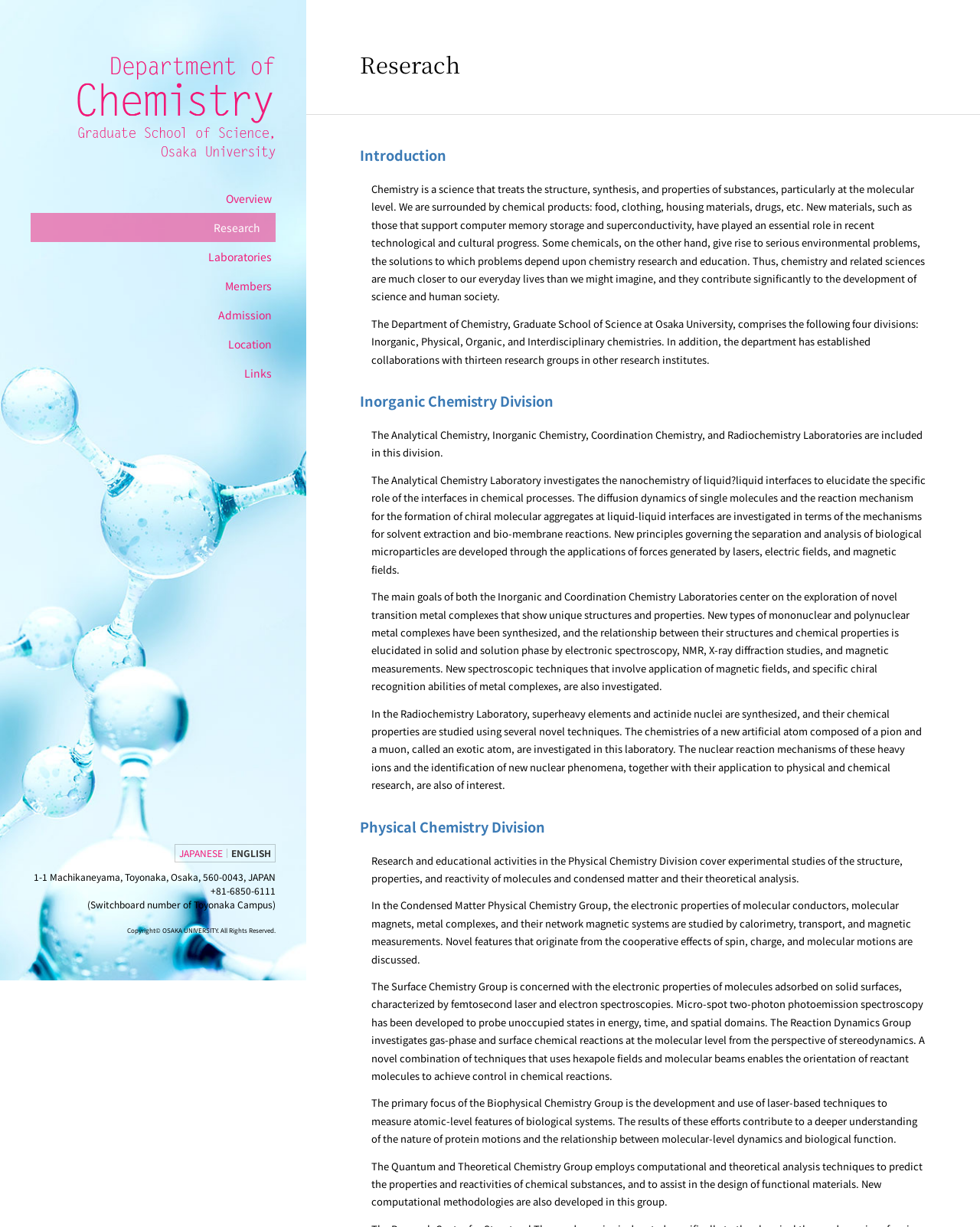Answer succinctly with a single word or phrase:
What is the main goal of the Inorganic and Coordination Chemistry Laboratories?

Exploring novel transition metal complexes